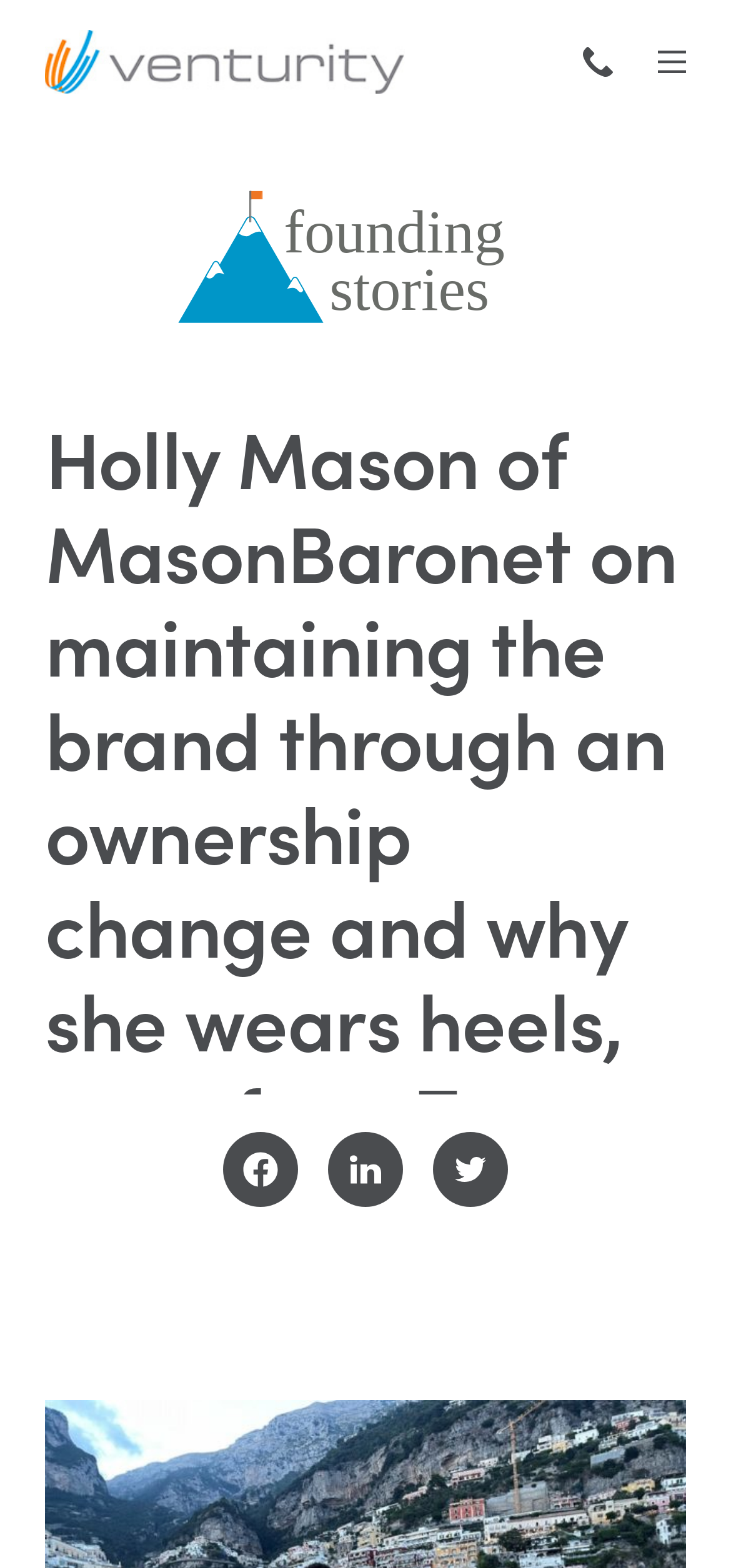Please provide a detailed answer to the question below based on the screenshot: 
What is the phone icon for?

The phone icon is located at the top right corner of the webpage, and it is an image element with a bounding box of [0.799, 0.03, 0.838, 0.049]. The presence of a phone icon suggests that it is related to contact information or a way to get in touch with the person or organization.